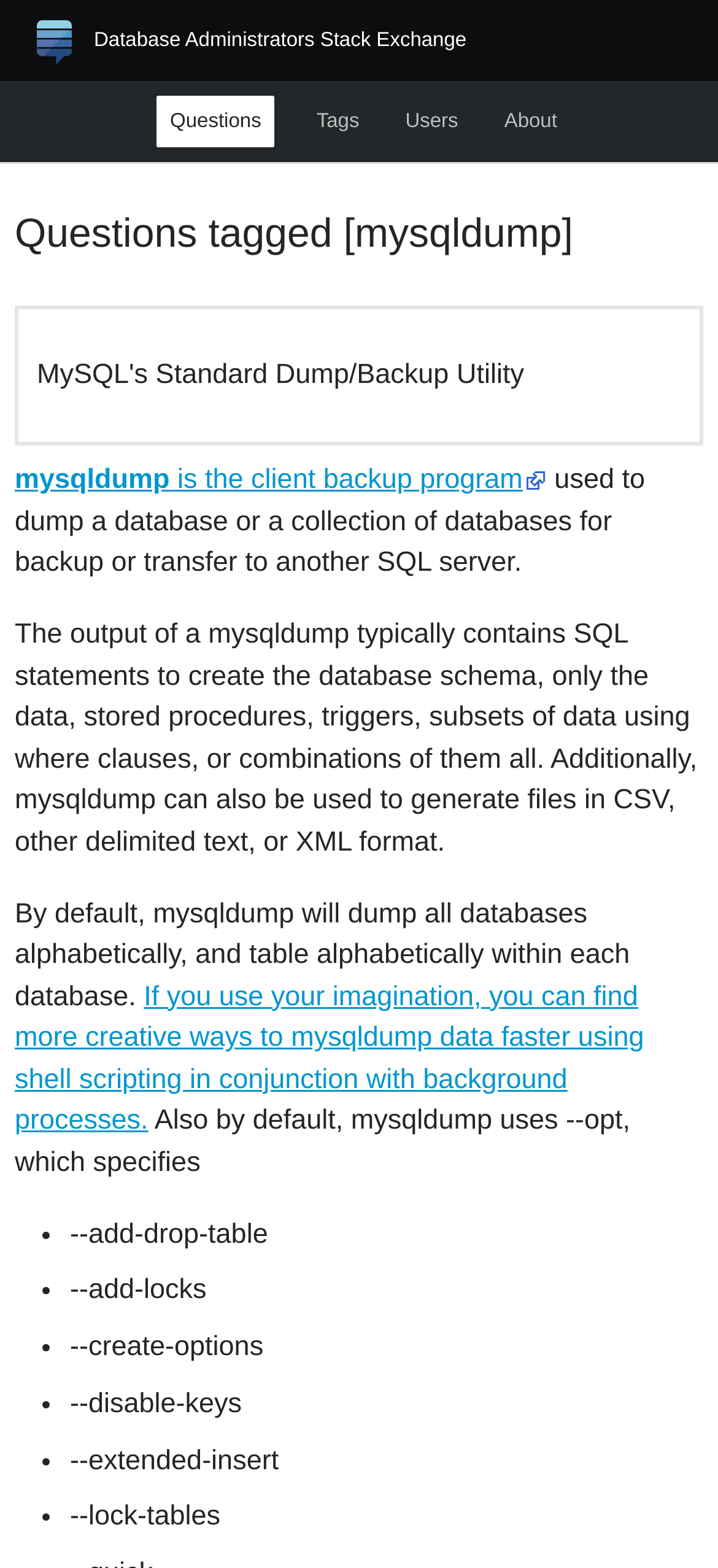What is the purpose of mysqldump?
Give a thorough and detailed response to the question.

According to the webpage, mysqldump is a client backup program used to dump a database or a collection of databases for backup or transfer to another SQL server. It can also be used to generate files in CSV, other delimited text, or XML format.